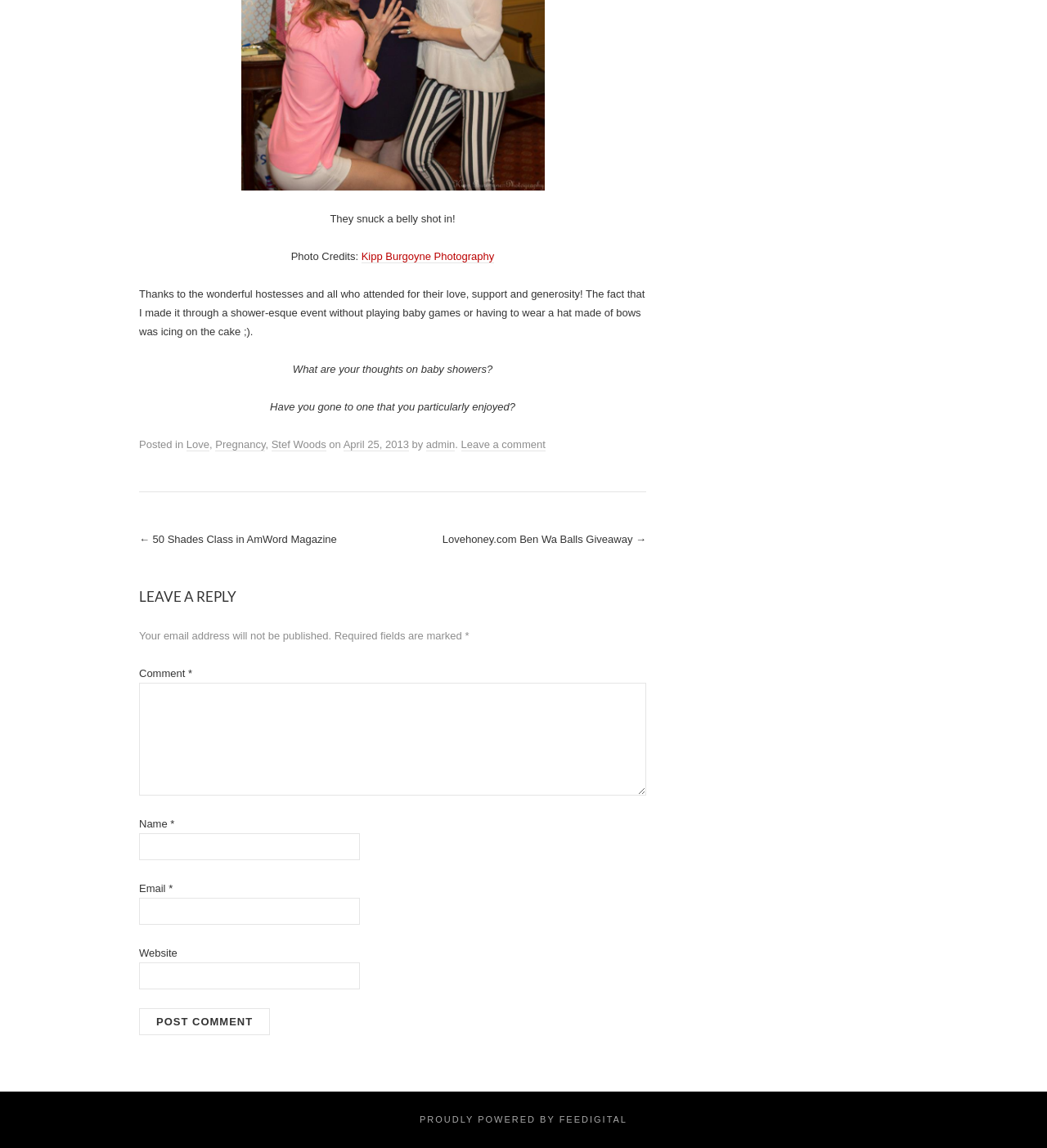Identify the bounding box coordinates of the region that needs to be clicked to carry out this instruction: "Subscribe". Provide these coordinates as four float numbers ranging from 0 to 1, i.e., [left, top, right, bottom].

None